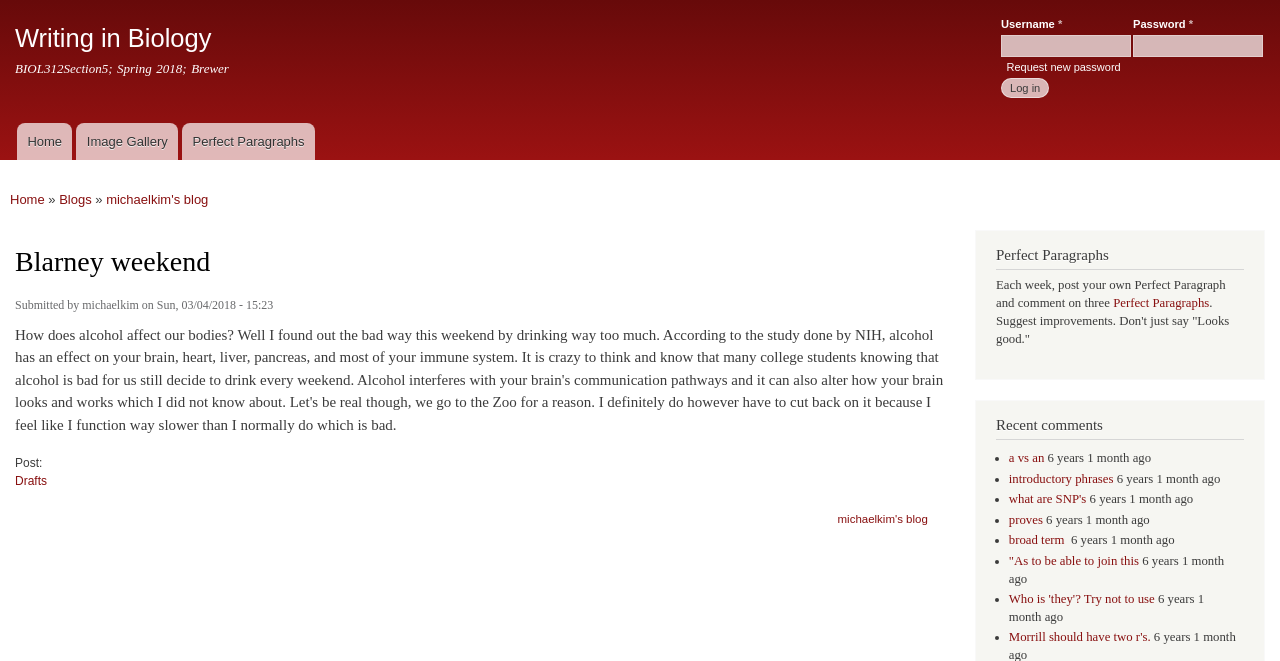Determine the bounding box coordinates for the HTML element described here: "Perfect Paragraphs".

[0.87, 0.448, 0.945, 0.469]